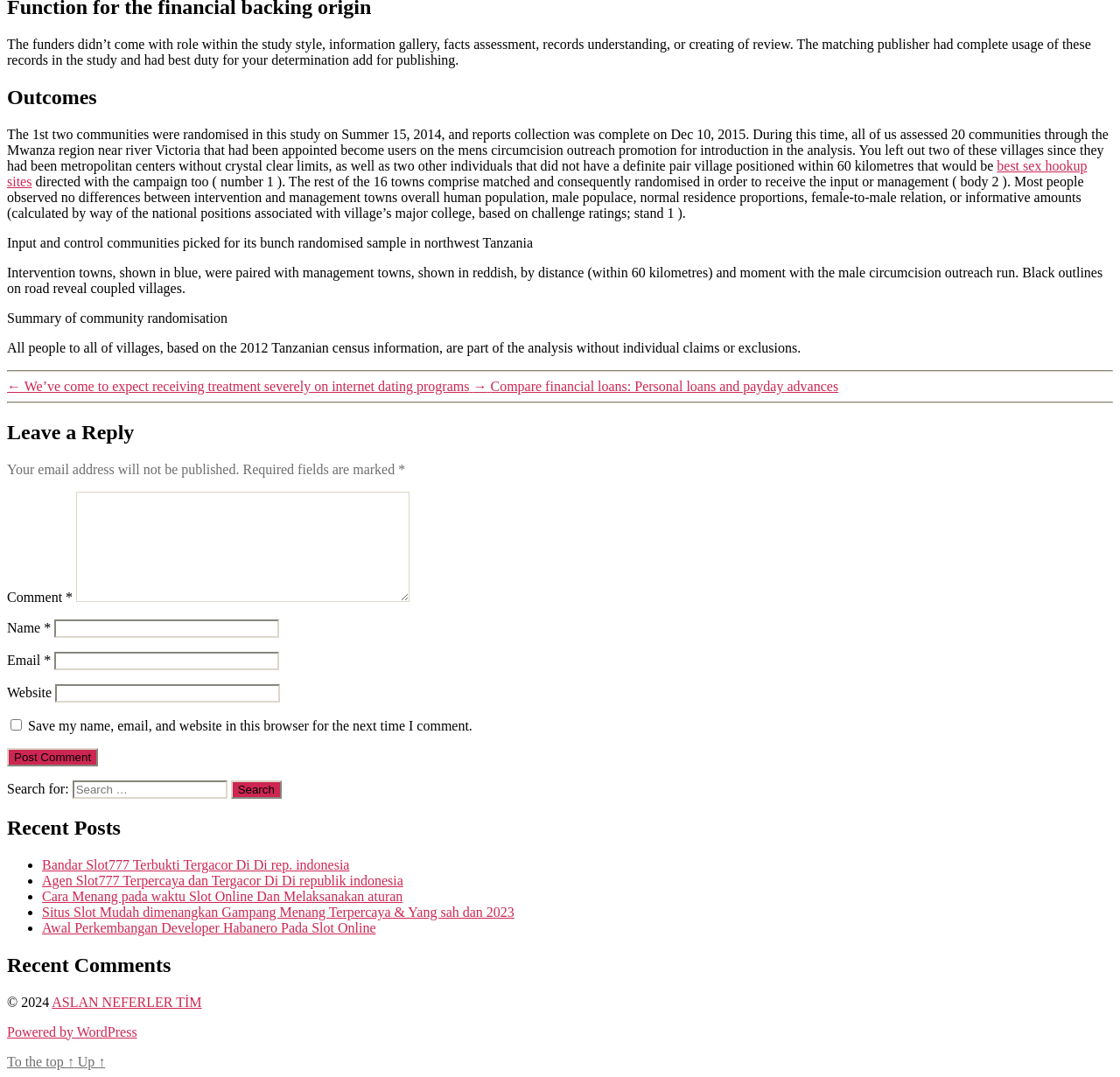Reply to the question with a single word or phrase:
What is the purpose of the 'Post Comment' button?

To submit a comment